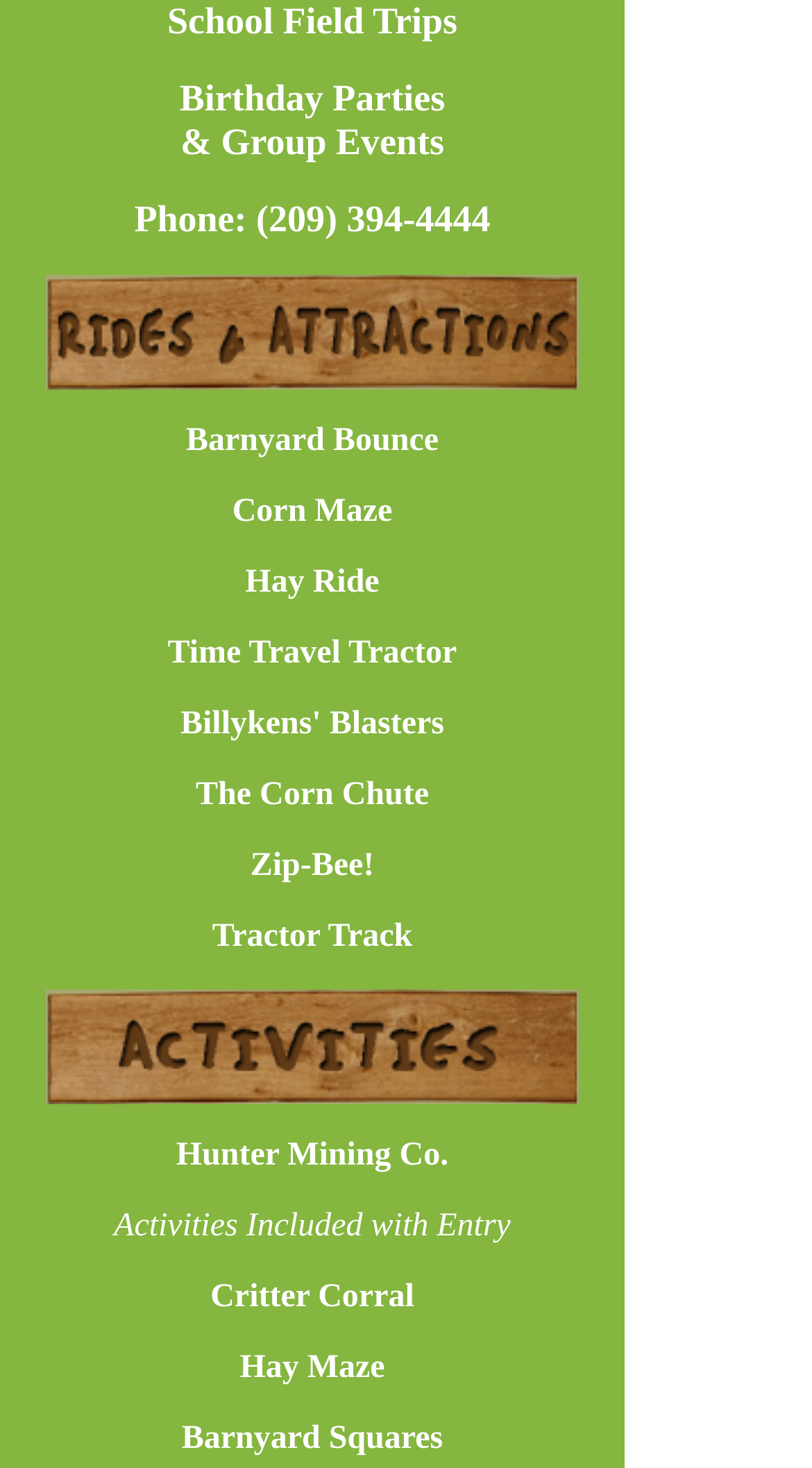Please locate the bounding box coordinates of the element that should be clicked to achieve the given instruction: "Browse the 'Entertainment' category".

None